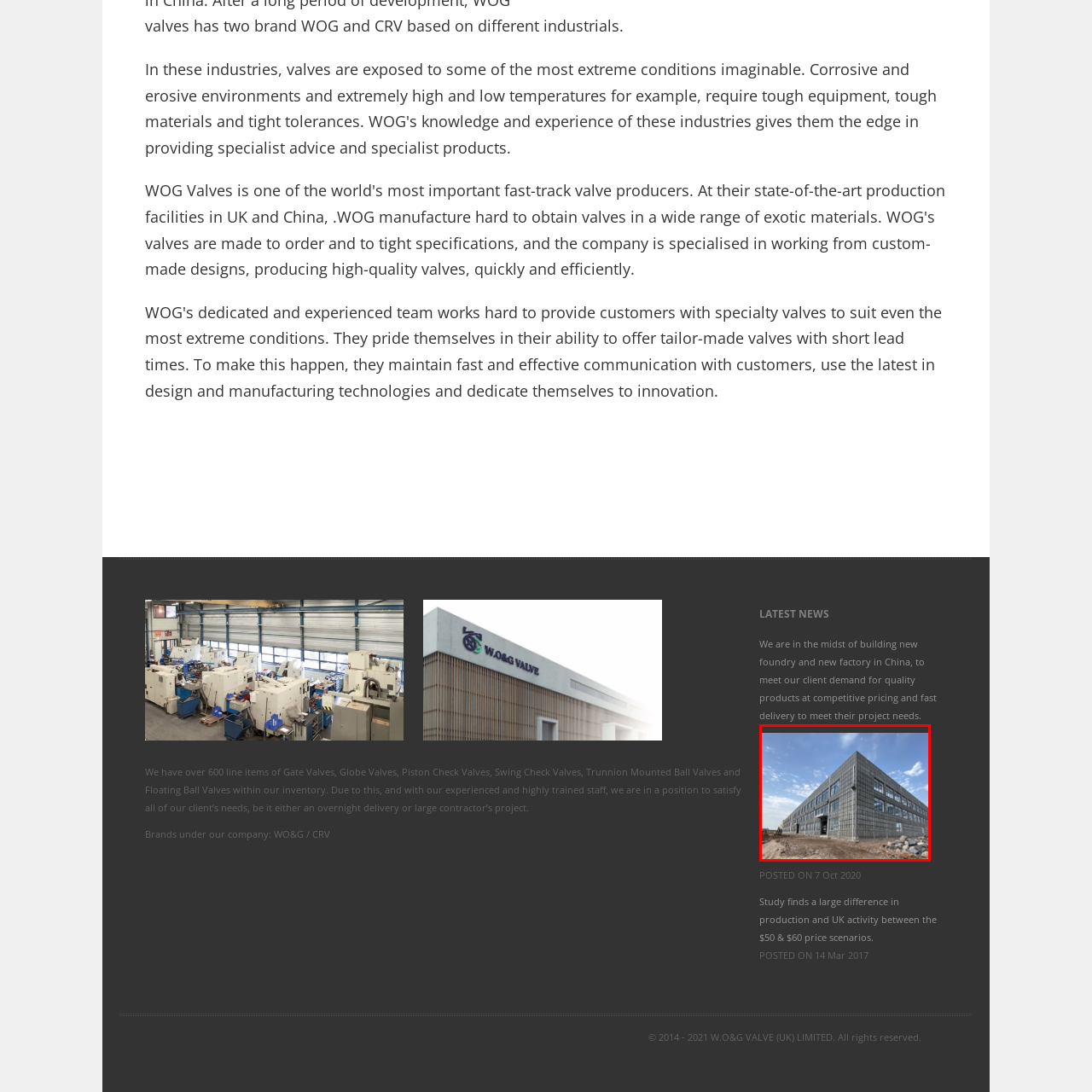Generate a detailed caption for the image that is outlined by the red border.

The image showcases a modern industrial building under construction, characterized by its large, rectangular form and extensive use of concrete and glass. The structure features numerous windows that offer a glimpse of the work being done inside, while the unfinished exterior suggests ongoing development. Surrounding the building are piles of gravel and machinery, indicative of a busy construction site. Above, a clear blue sky provides an expansive backdrop, hinting at favorable weather conditions for the project's progress. This construction is part of W.O&G's strategic expansion, which aims to meet increasing client demands for quality products and efficient delivery, particularly in response to the growing market needs.